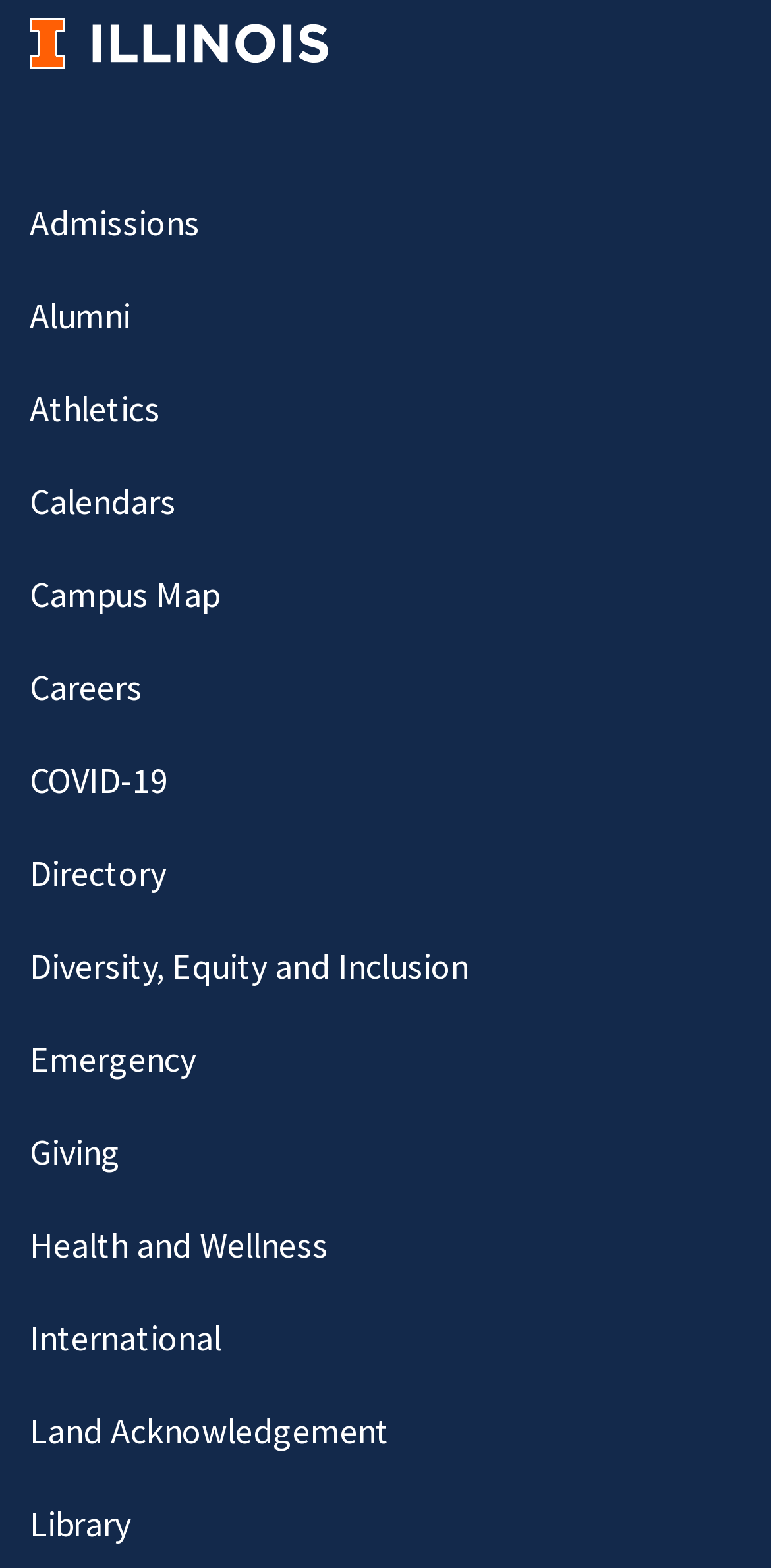Show the bounding box coordinates for the element that needs to be clicked to execute the following instruction: "Visit the University of Illinois website". Provide the coordinates in the form of four float numbers between 0 and 1, i.e., [left, top, right, bottom].

[0.038, 0.009, 0.426, 0.041]